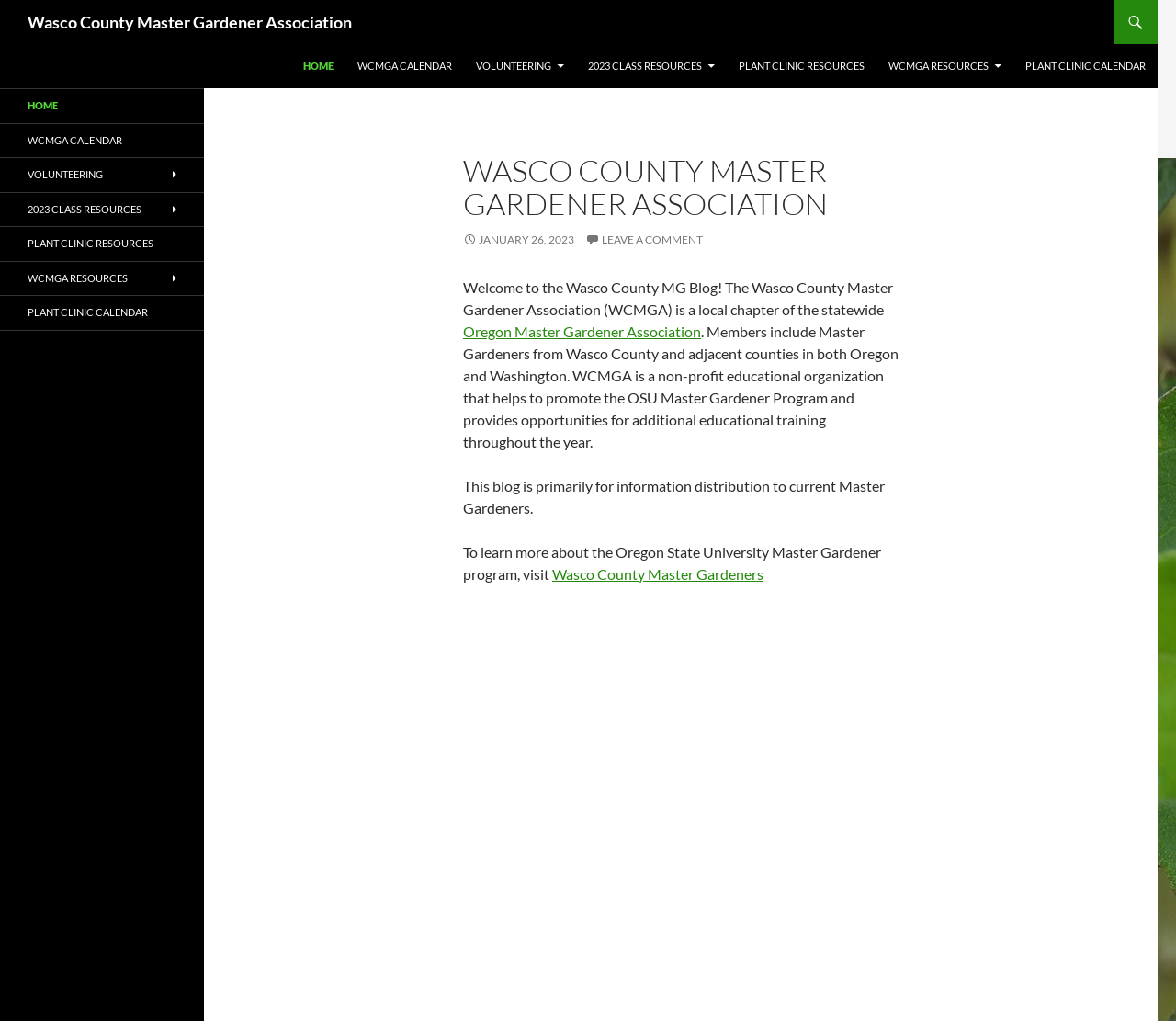What is the date mentioned on the webpage?
Please give a detailed and elaborate answer to the question.

The date mentioned on the webpage can be found in the link element that reads ' JANUARY 26, 2023'. This link element is located in the main content area of the webpage and is part of the header section.